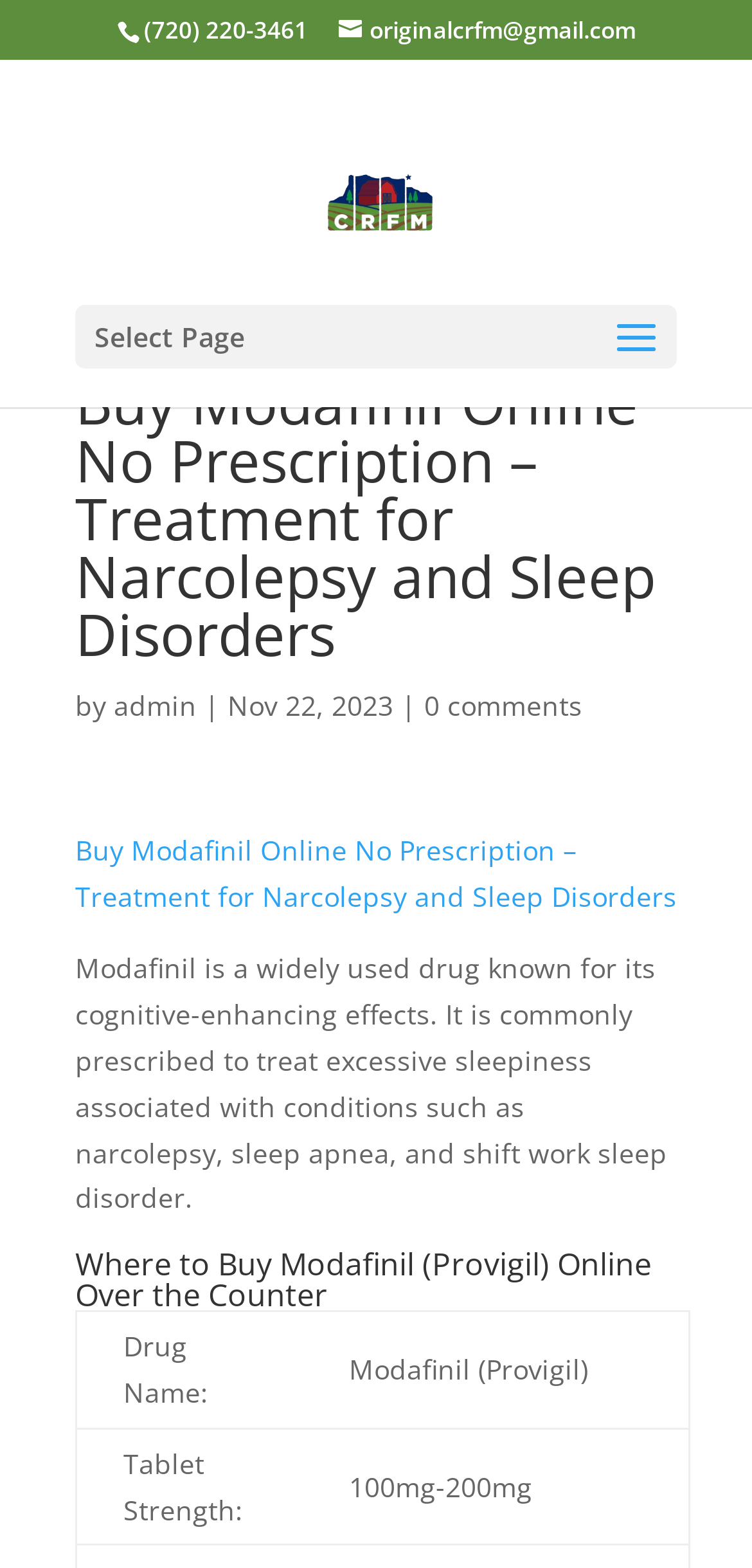Determine the bounding box coordinates for the UI element with the following description: "admin". The coordinates should be four float numbers between 0 and 1, represented as [left, top, right, bottom].

[0.151, 0.438, 0.262, 0.461]